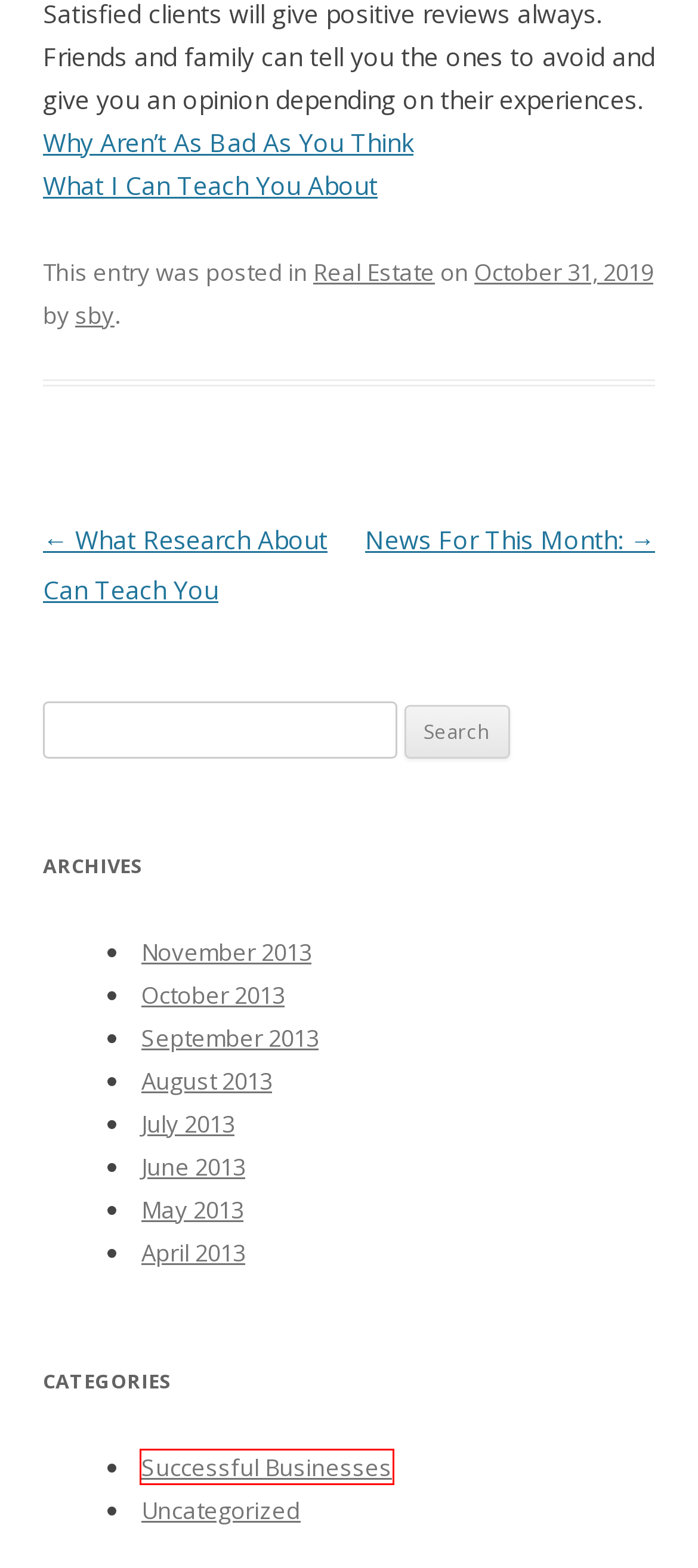Given a screenshot of a webpage with a red bounding box highlighting a UI element, choose the description that best corresponds to the new webpage after clicking the element within the red bounding box. Here are your options:
A. Real Estate | Miller matic direct
B. News For This Month: | Miller matic direct
C. Successful Businesses | Miller matic direct
D. May | 2013 | Miller matic direct
E. November | 2013 | Miller matic direct
F. Uncategorized | Miller matic direct
G. July | 2013 | Miller matic direct
H. April | 2013 | Miller matic direct

C